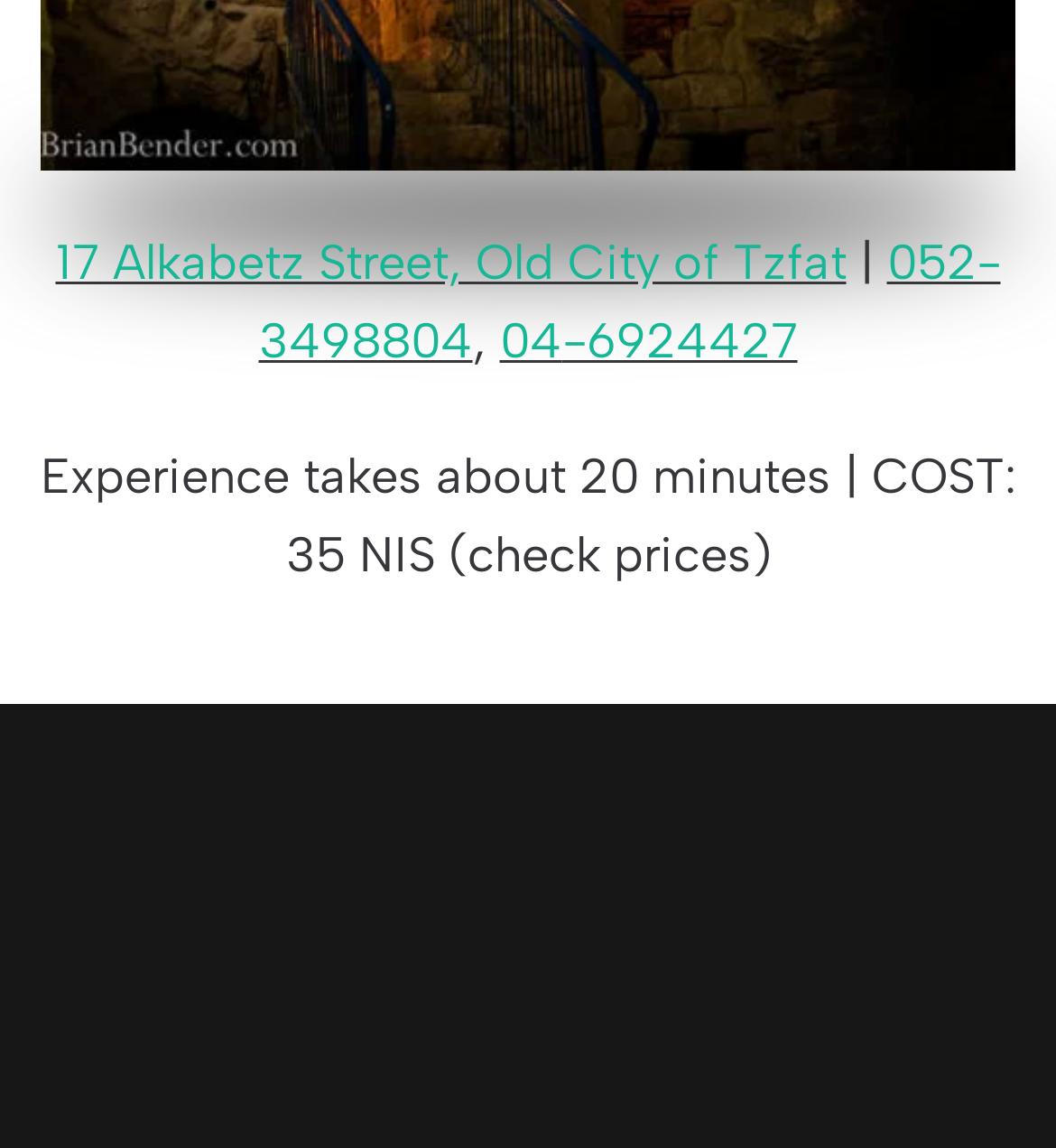Give a one-word or phrase response to the following question: How long does the experience take?

20 minutes